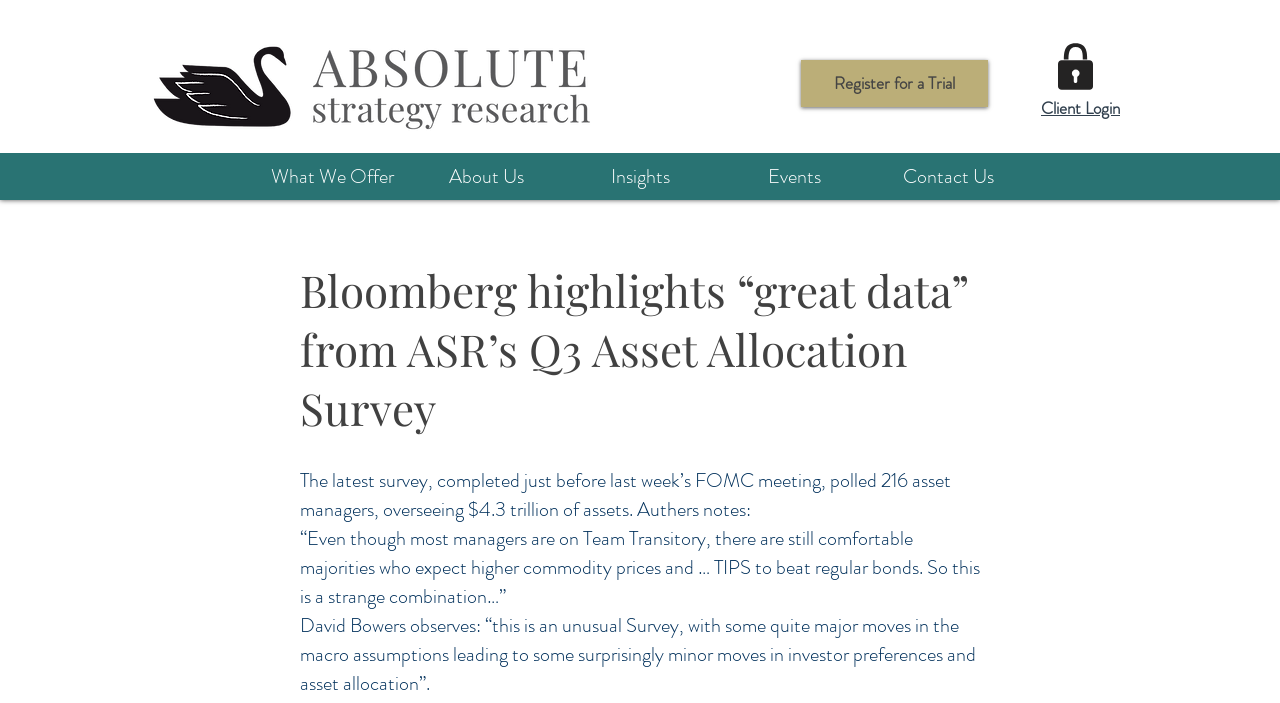What is the bounding box coordinate of the 'Register for a Trial' link?
Give a one-word or short phrase answer based on the image.

[0.626, 0.085, 0.772, 0.152]